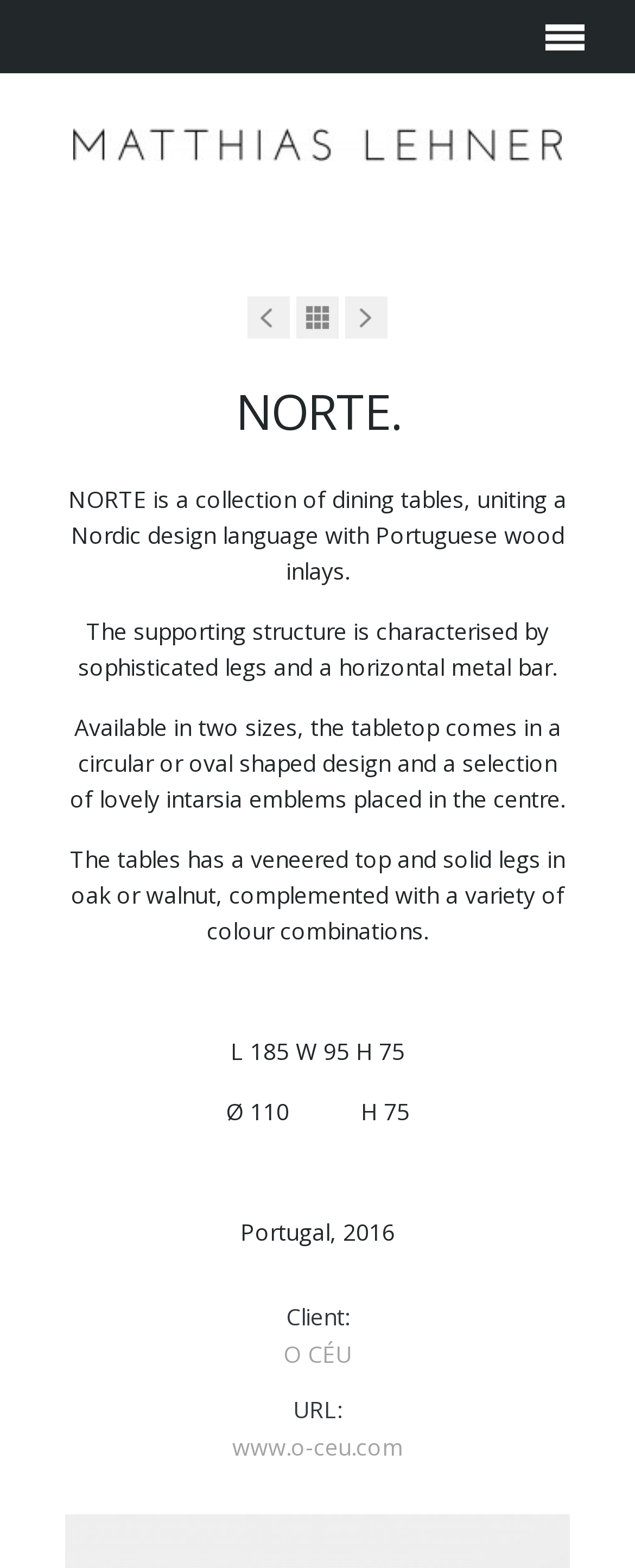Given the element description, predict the bounding box coordinates in the format (top-left x, top-left y, bottom-right x, bottom-right y), using floating point numbers between 0 and 1: www.o-ceu.com

[0.365, 0.912, 0.635, 0.932]